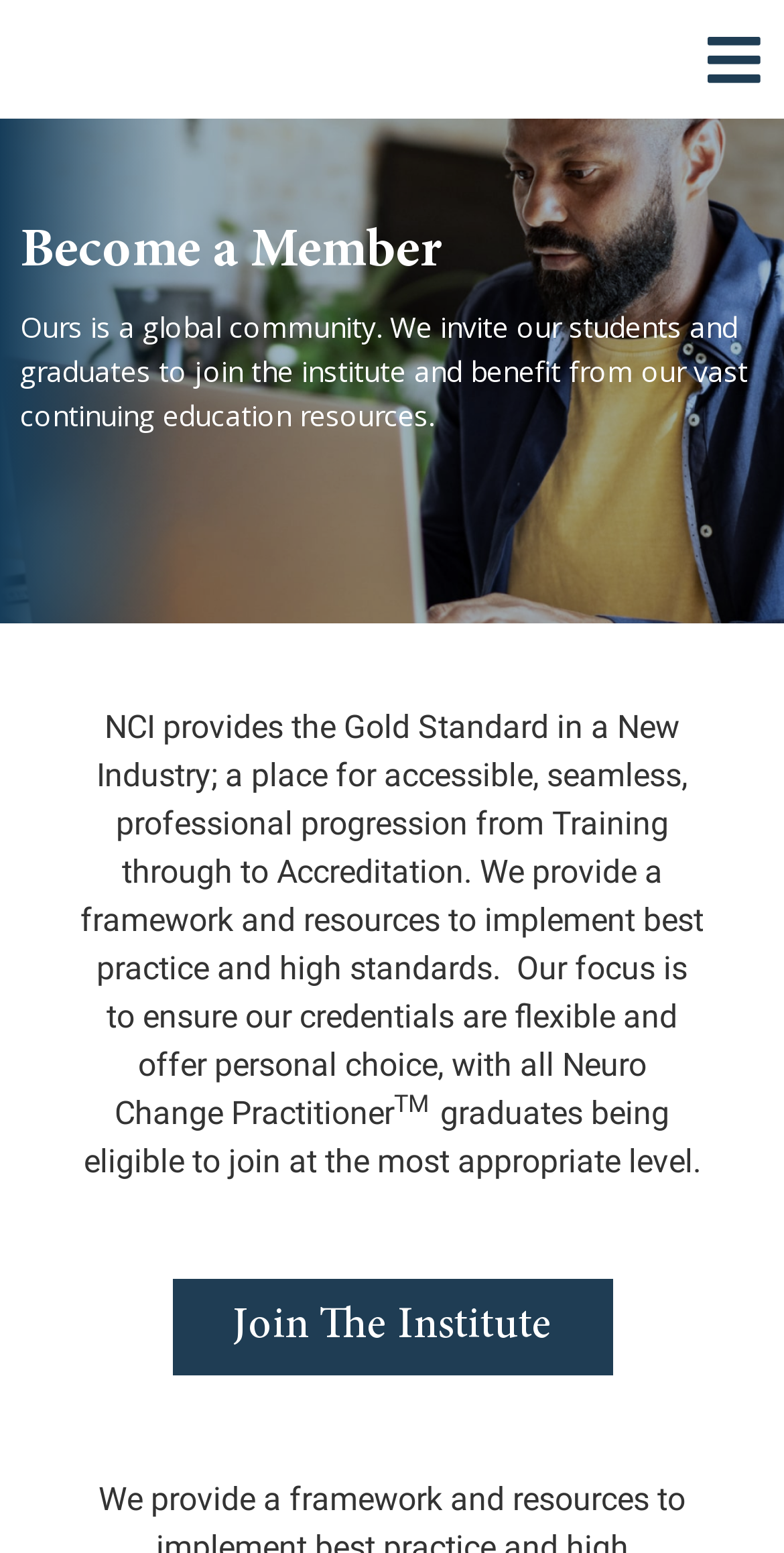What is the name of the certification offered by the institute?
Look at the image and respond to the question as thoroughly as possible.

The webpage mentions that the institute provides a framework and resources to implement best practice and high standards, and that its graduates are eligible to join at the most appropriate level, which implies that the certification offered by the institute is the Neuro Change Practitioner.